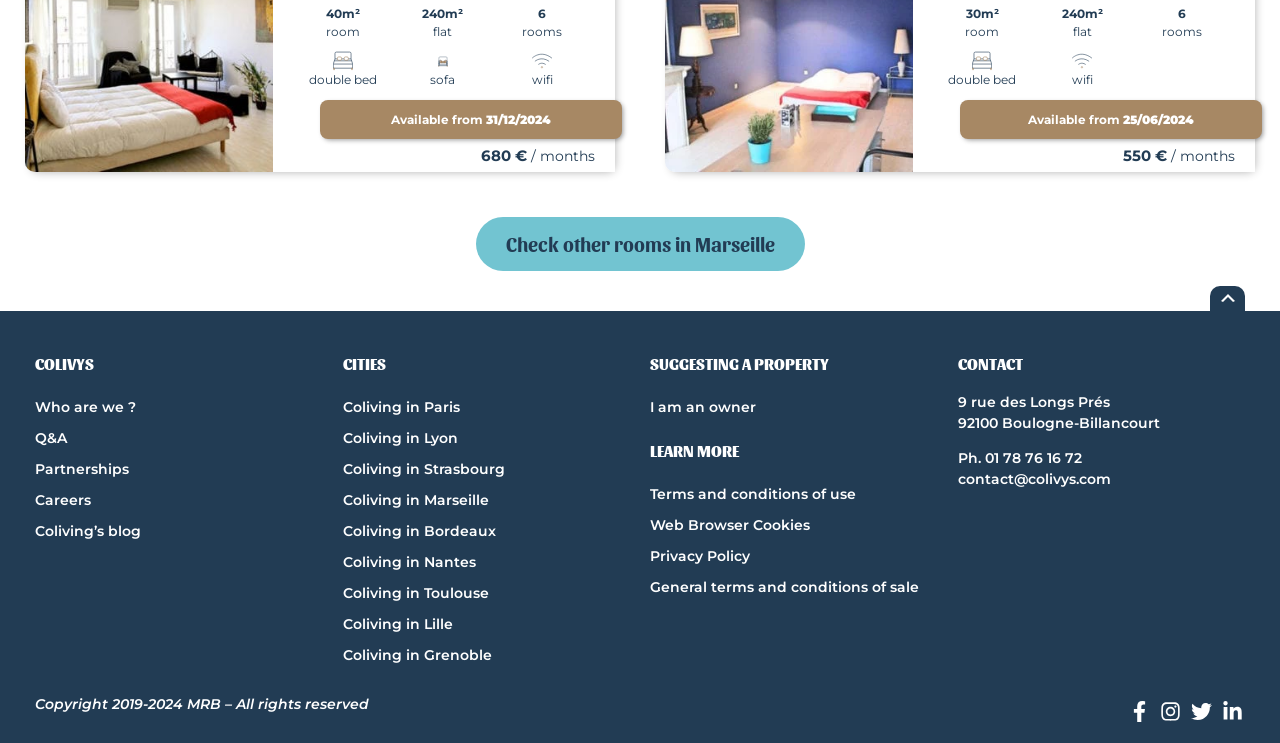Pinpoint the bounding box coordinates of the clickable area needed to execute the instruction: "Click the 'Projects' link". The coordinates should be specified as four float numbers between 0 and 1, i.e., [left, top, right, bottom].

None